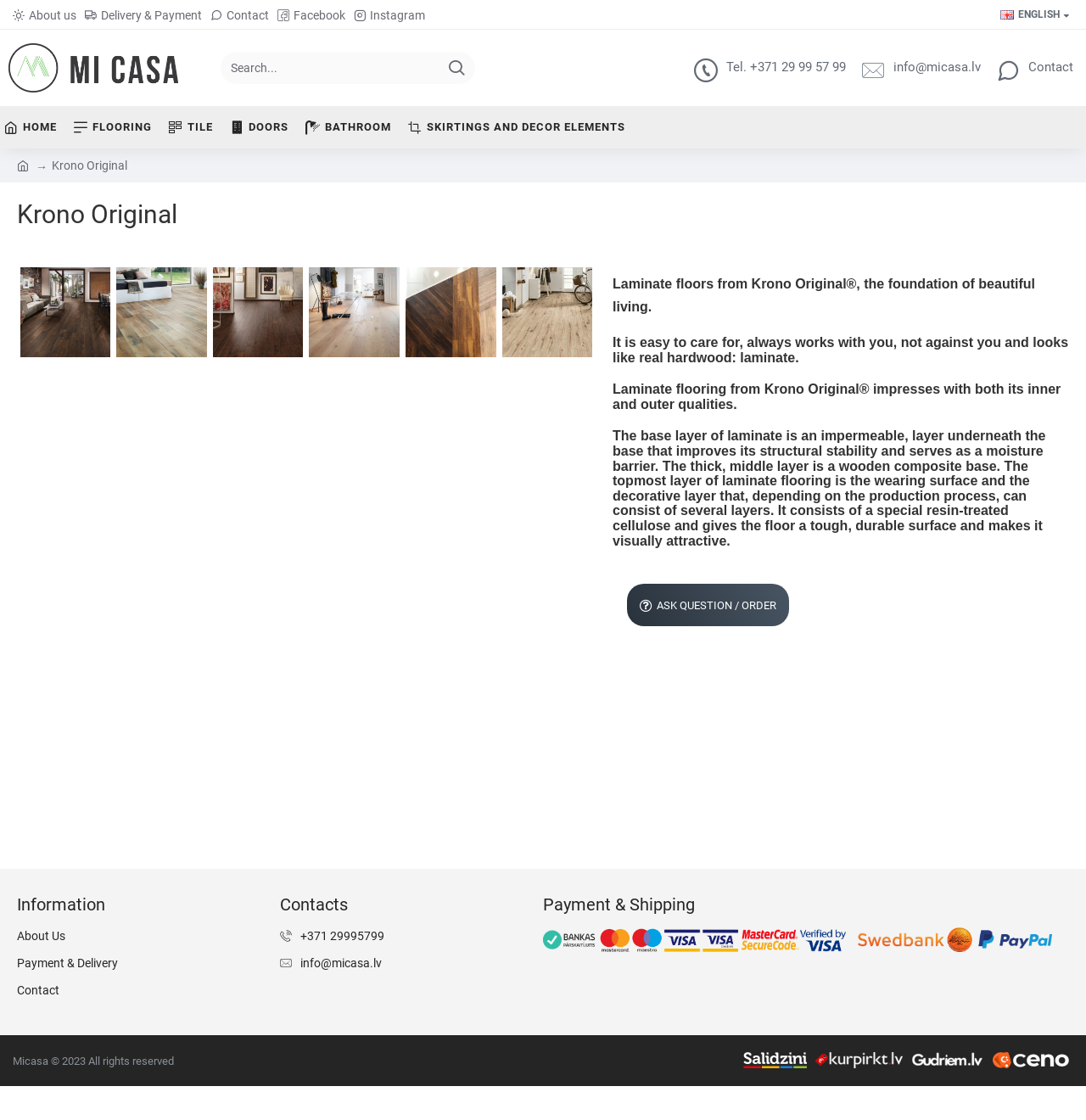How many social media links are there?
Refer to the image and offer an in-depth and detailed answer to the question.

There are two social media links, one for Facebook and one for Instagram, located at the top-right corner of the webpage.